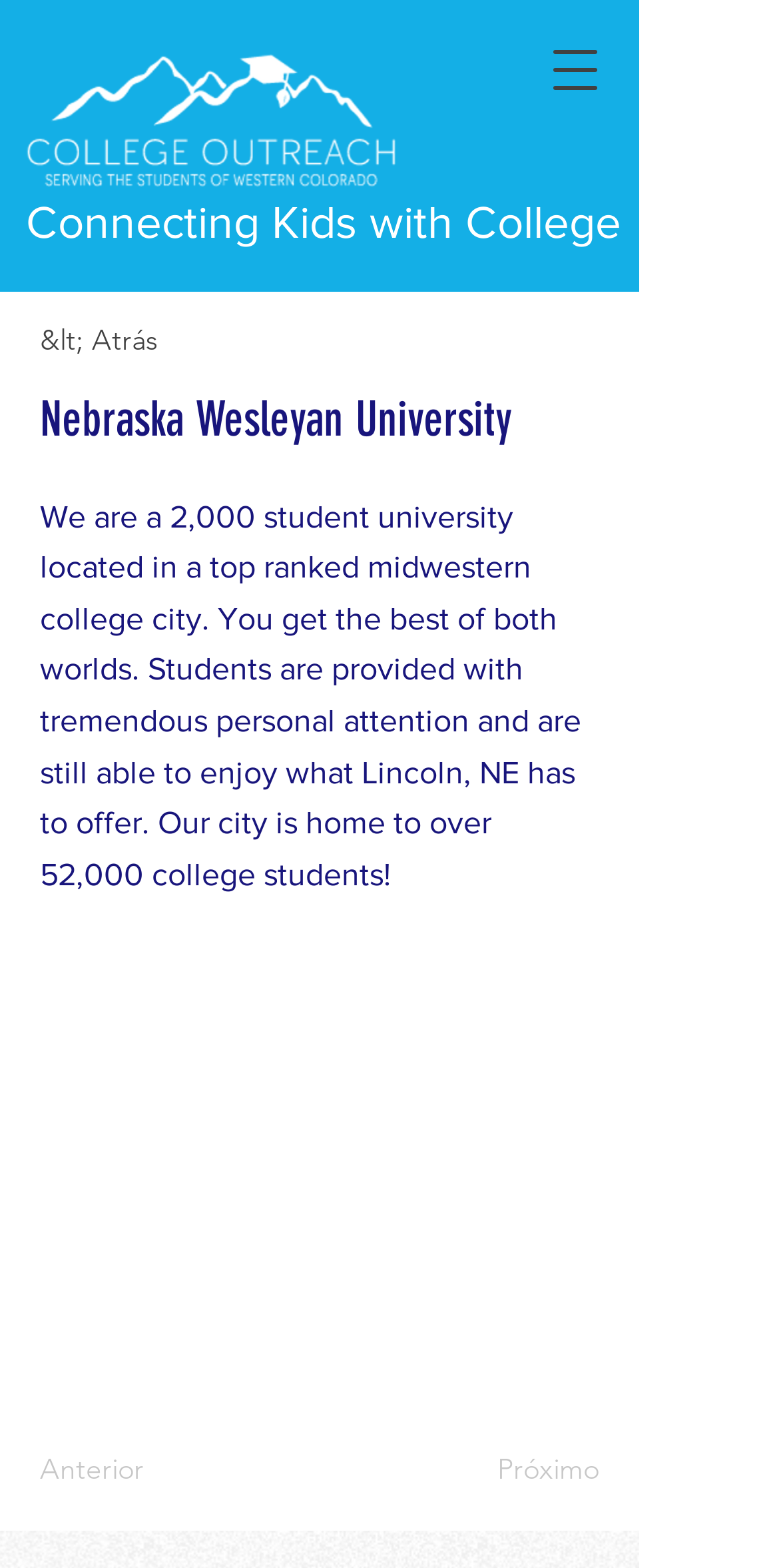Is the 'Anterior' button enabled?
Give a detailed and exhaustive answer to the question.

The answer can be found in the generic element which contains the 'Anterior' button, and it has a property 'disabled: True', indicating that the button is not enabled.